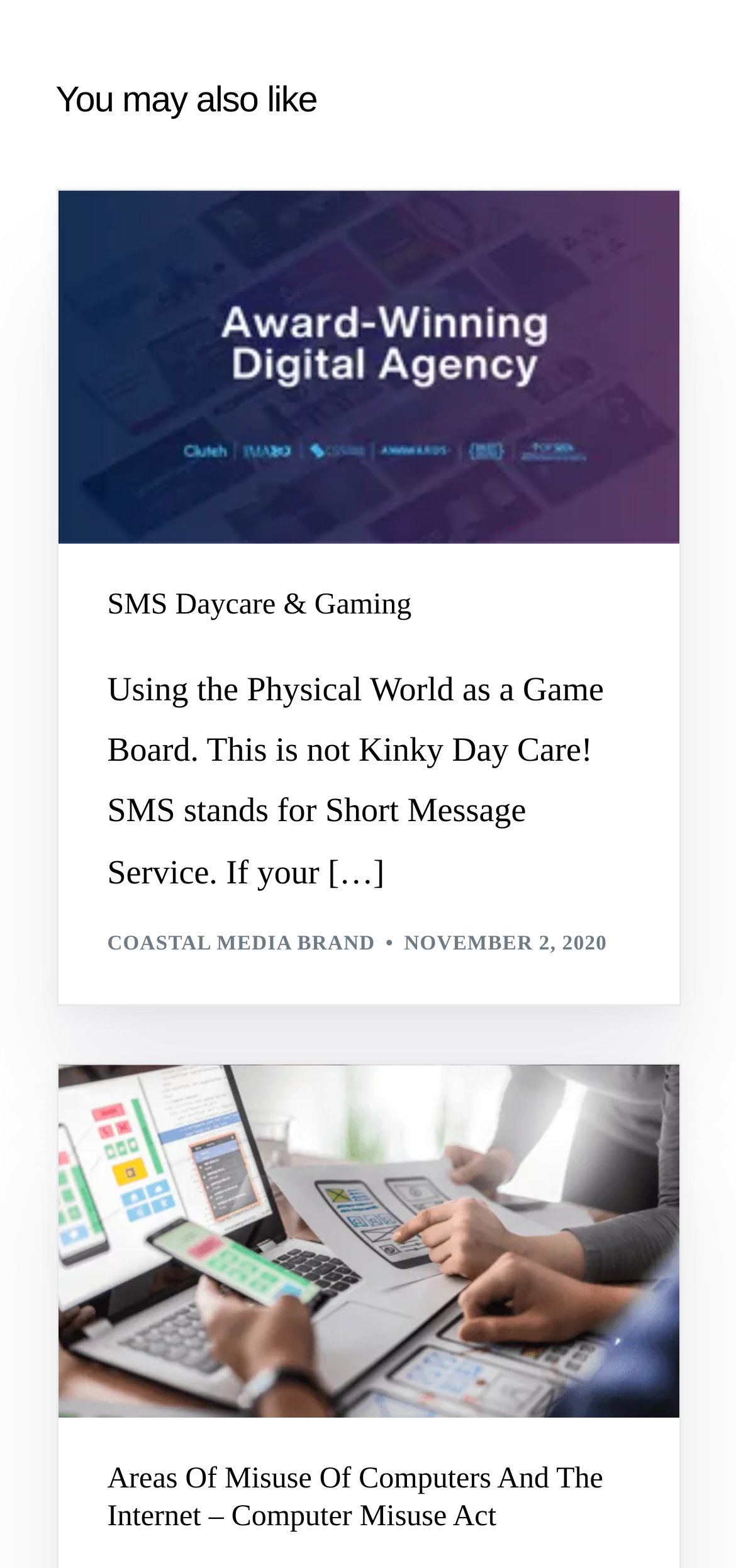Provide the bounding box coordinates of the HTML element this sentence describes: "Submit Requirement". The bounding box coordinates consist of four float numbers between 0 and 1, i.e., [left, top, right, bottom].

None